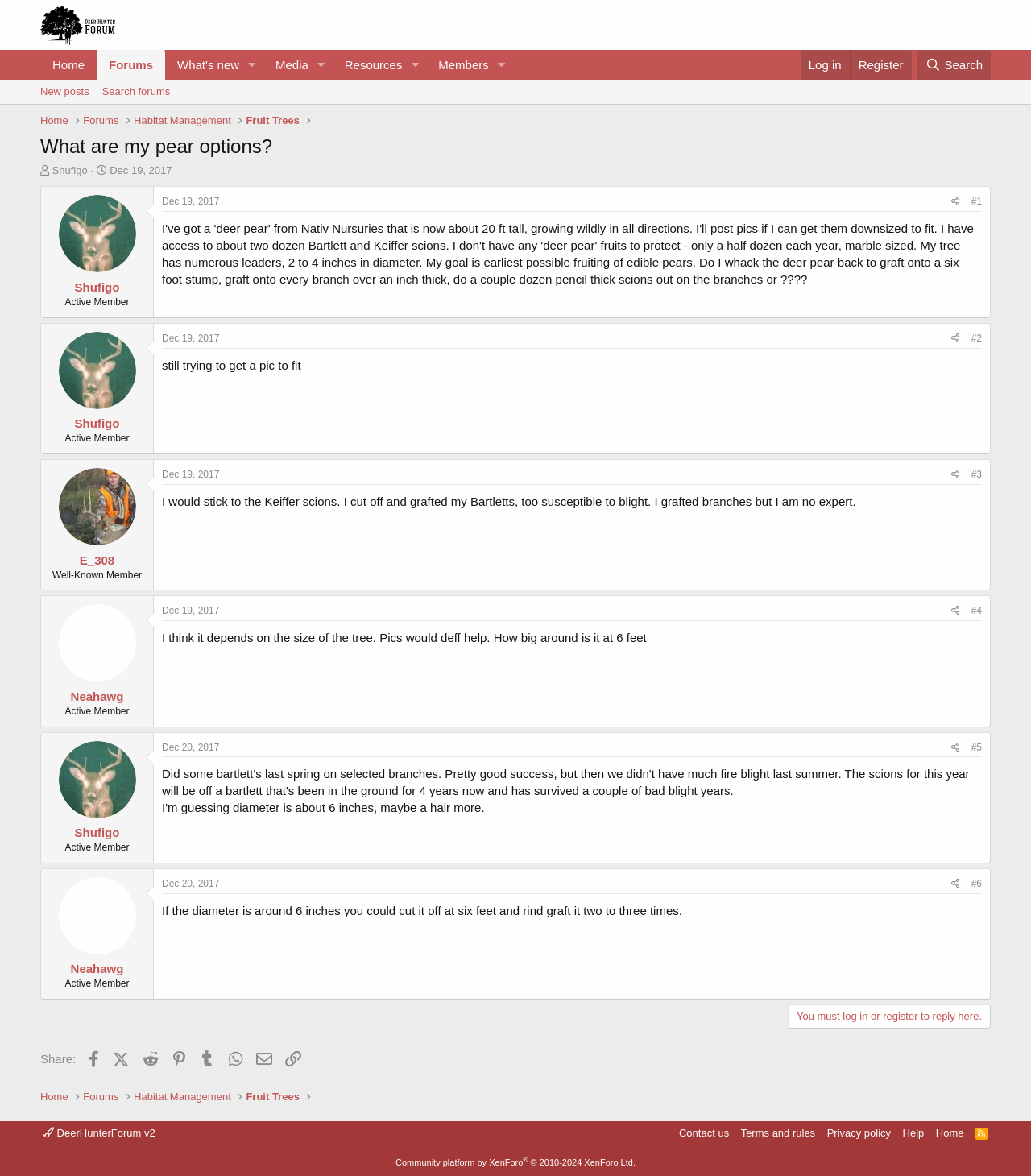Based on the visual content of the image, answer the question thoroughly: Who started the thread?

The thread starter's name can be found in the link element, which says 'Shufigo', and is also mentioned in the article section.